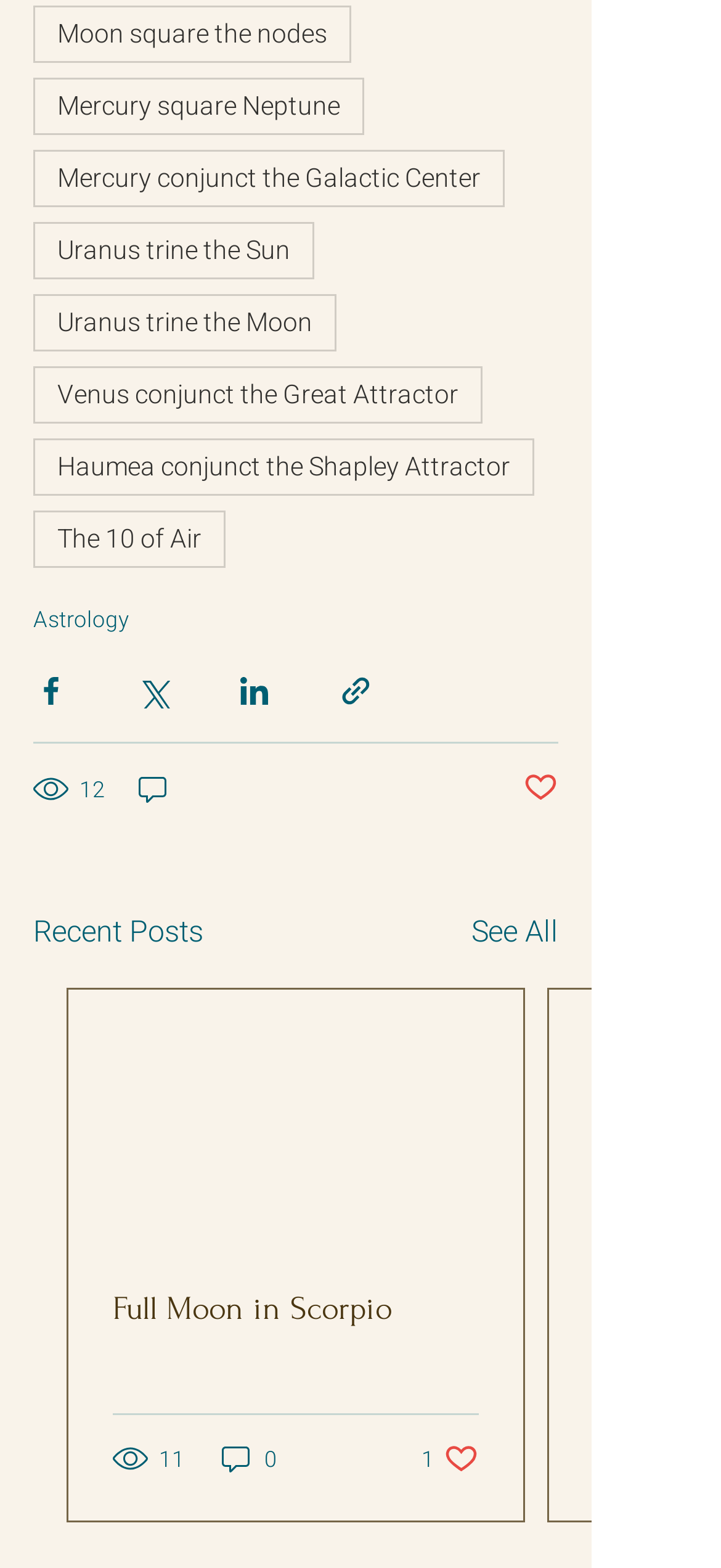Using the description "aria-label="Share via Facebook"", locate and provide the bounding box of the UI element.

[0.046, 0.43, 0.095, 0.452]